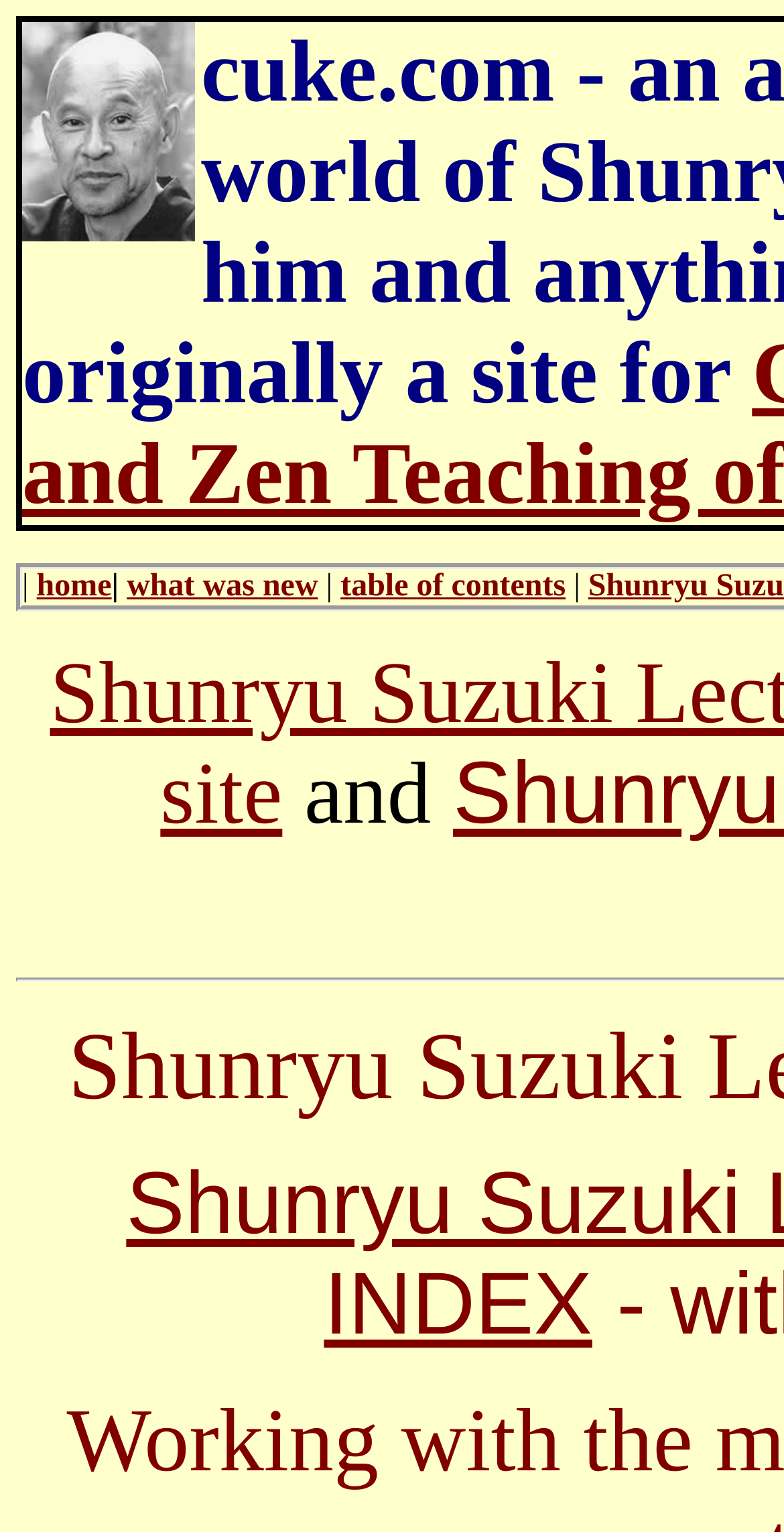What is the language of the text?
Could you answer the question in a detailed manner, providing as much information as possible?

The language of the text is English, as evident from the words and phrases used, such as 'and', 'home', and 'table of contents', which are all in English.